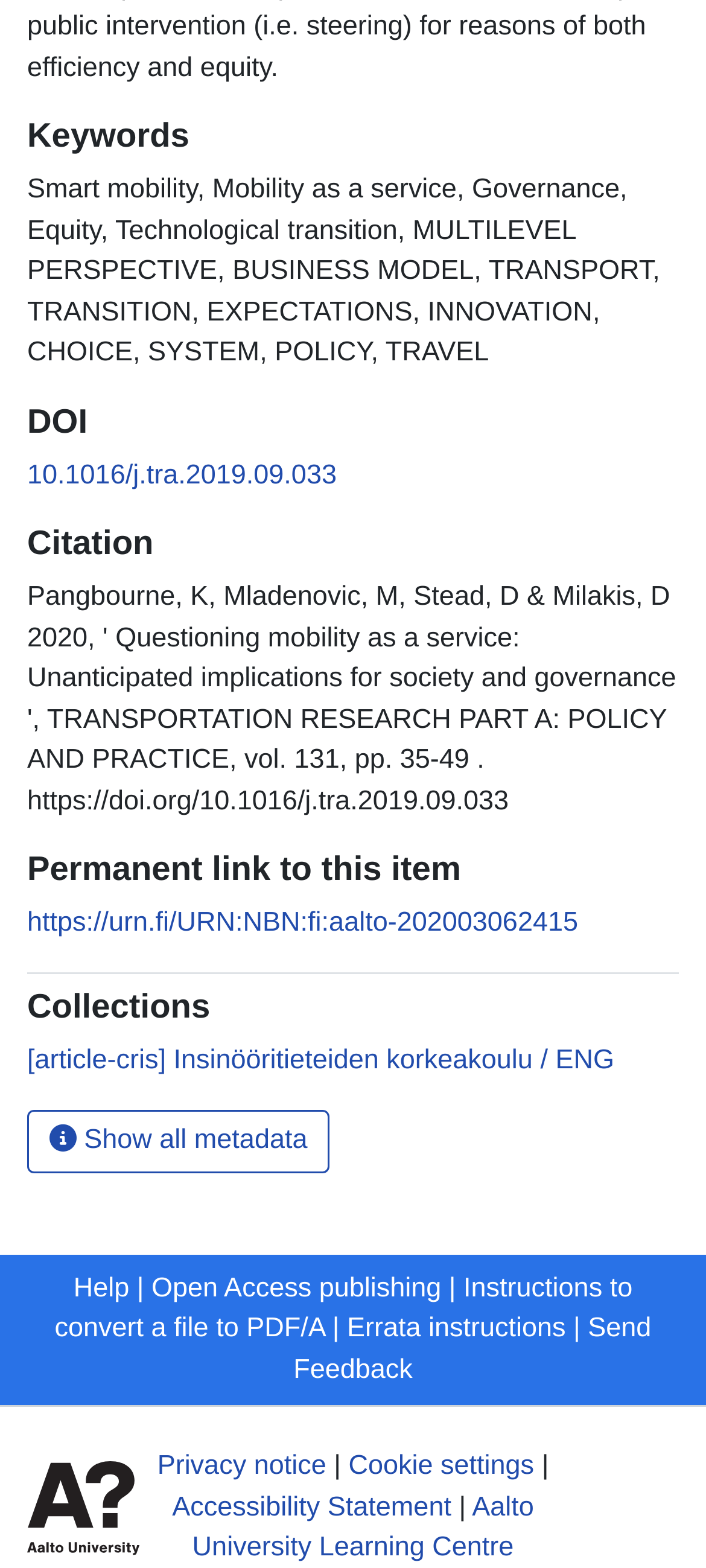What is the main topic of this webpage?
Utilize the information in the image to give a detailed answer to the question.

The main topic of this webpage is 'Smart mobility' which can be inferred from the heading 'Keywords' and the subsequent StaticText elements that list related keywords such as 'Mobility as a service', 'Governance', 'Equity', and so on.